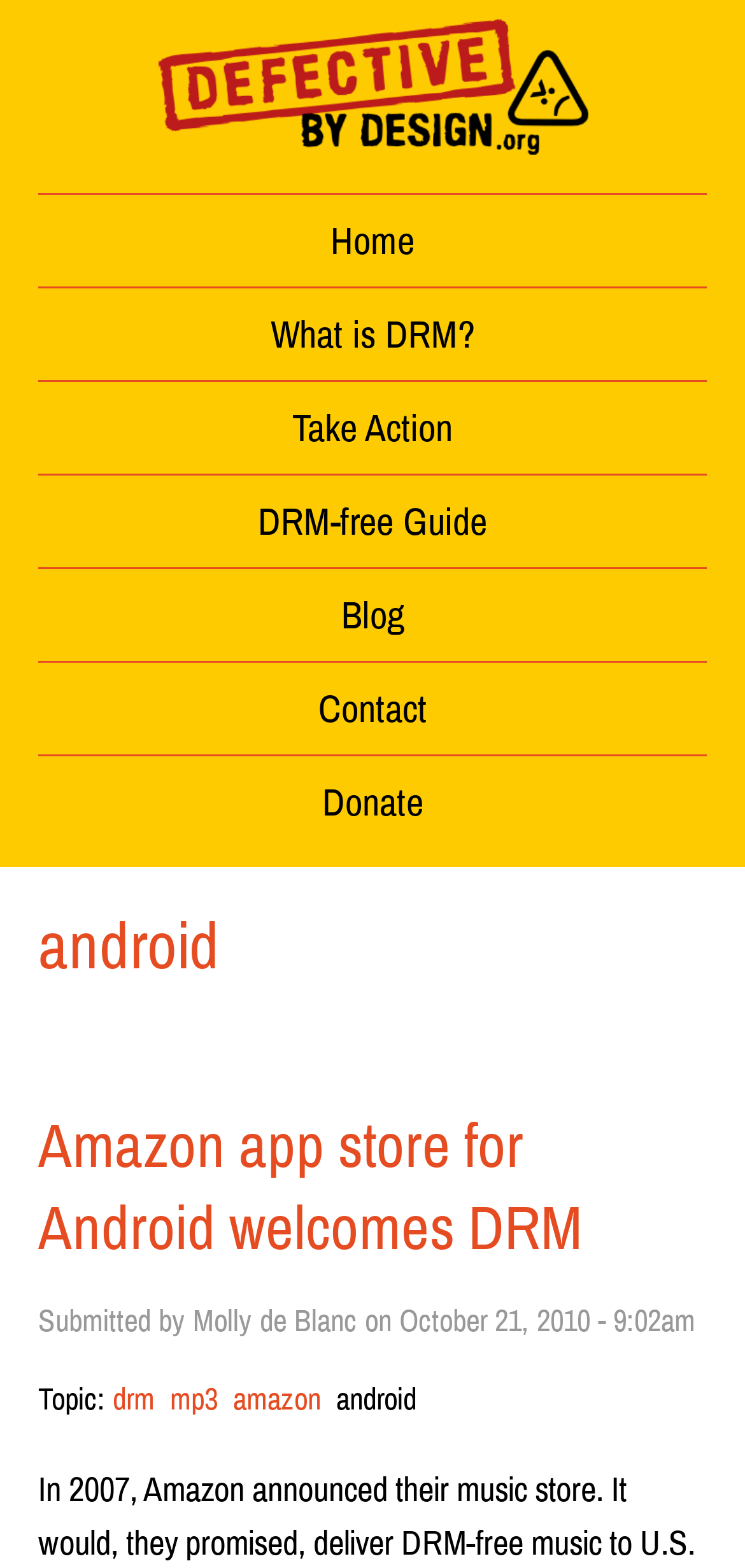Determine the coordinates of the bounding box that should be clicked to complete the instruction: "go to home page". The coordinates should be represented by four float numbers between 0 and 1: [left, top, right, bottom].

[0.444, 0.14, 0.556, 0.167]